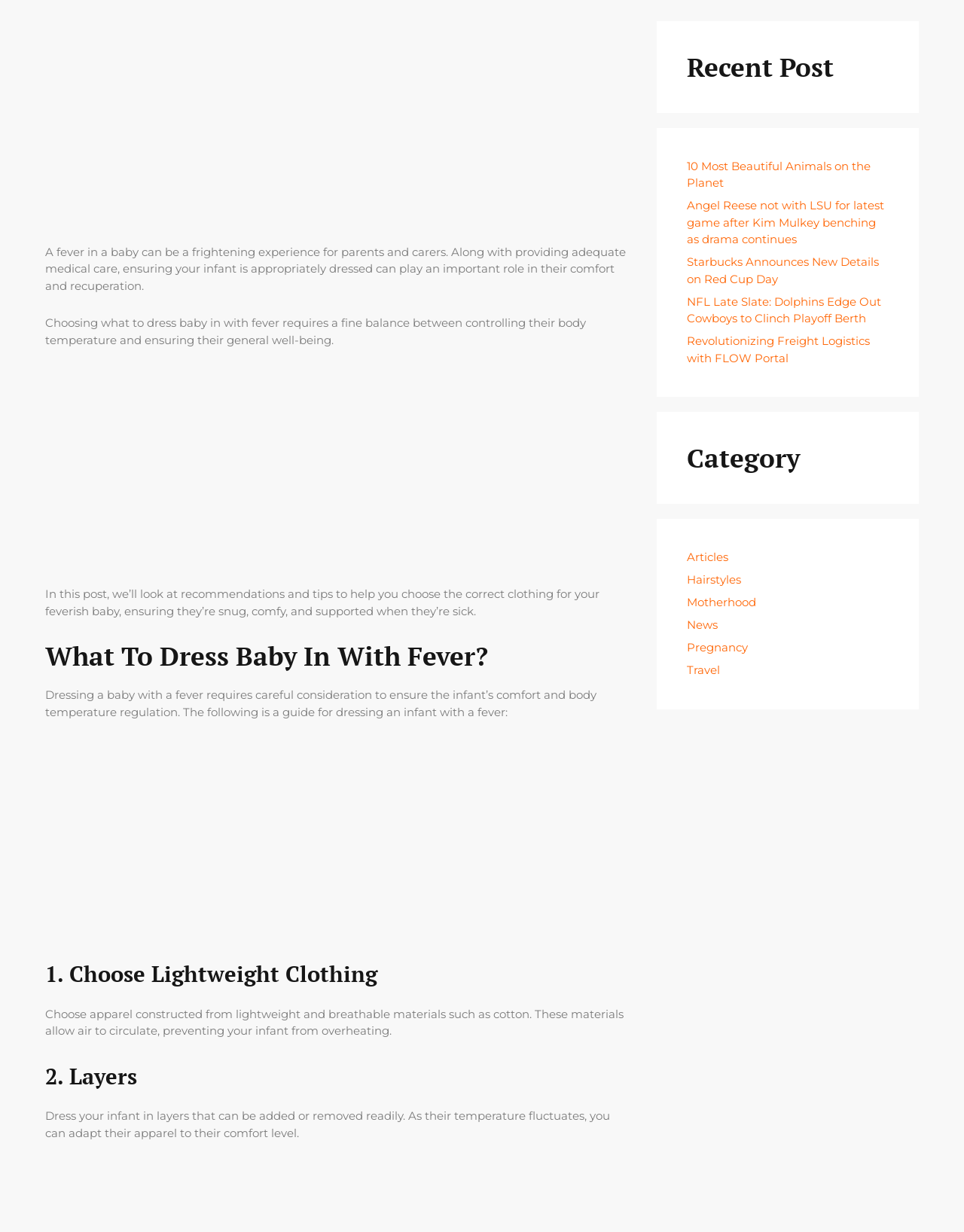Bounding box coordinates should be provided in the format (top-left x, top-left y, bottom-right x, bottom-right y) with all values between 0 and 1. Identify the bounding box for this UI element: Travel

[0.712, 0.538, 0.747, 0.55]